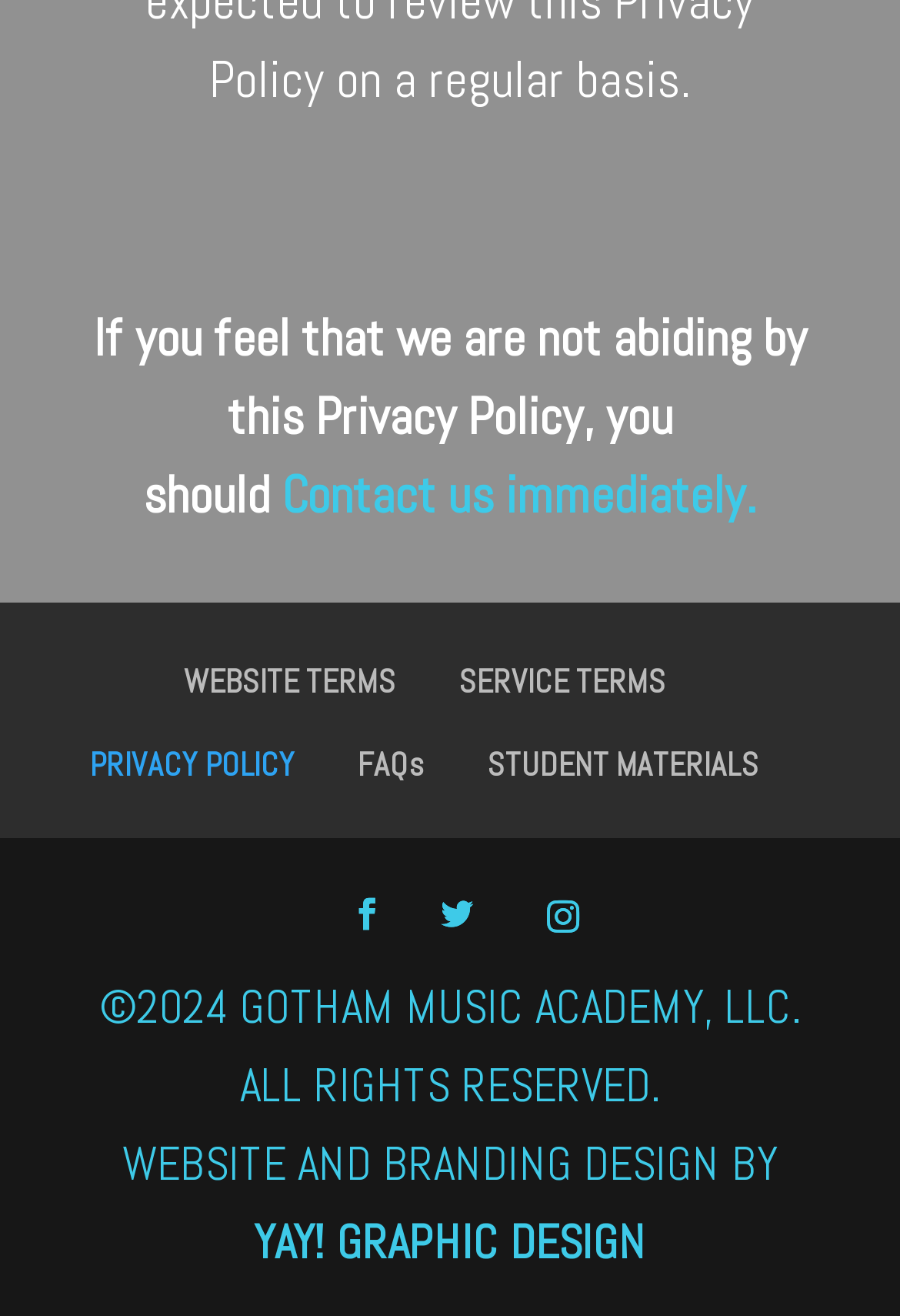Can you find the bounding box coordinates for the element to click on to achieve the instruction: "Visit YAY! GRAPHIC DESIGN website"?

[0.282, 0.921, 0.718, 0.967]